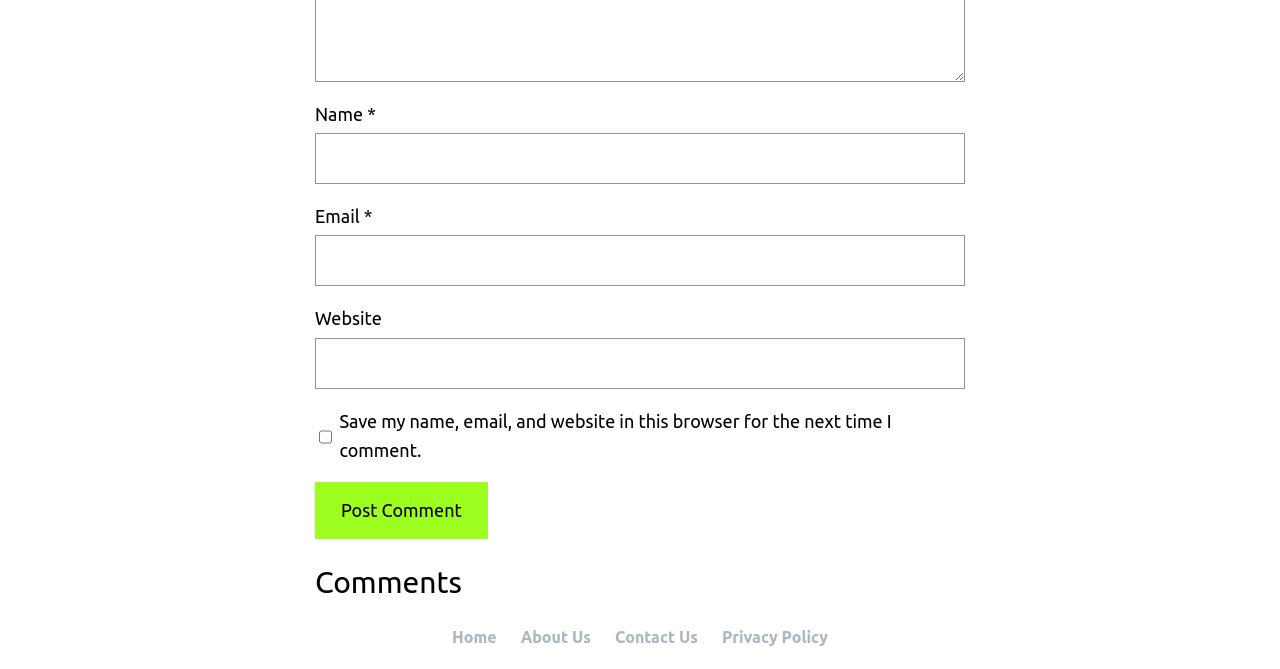Specify the bounding box coordinates of the area to click in order to follow the given instruction: "Post a comment."

[0.246, 0.721, 0.381, 0.806]